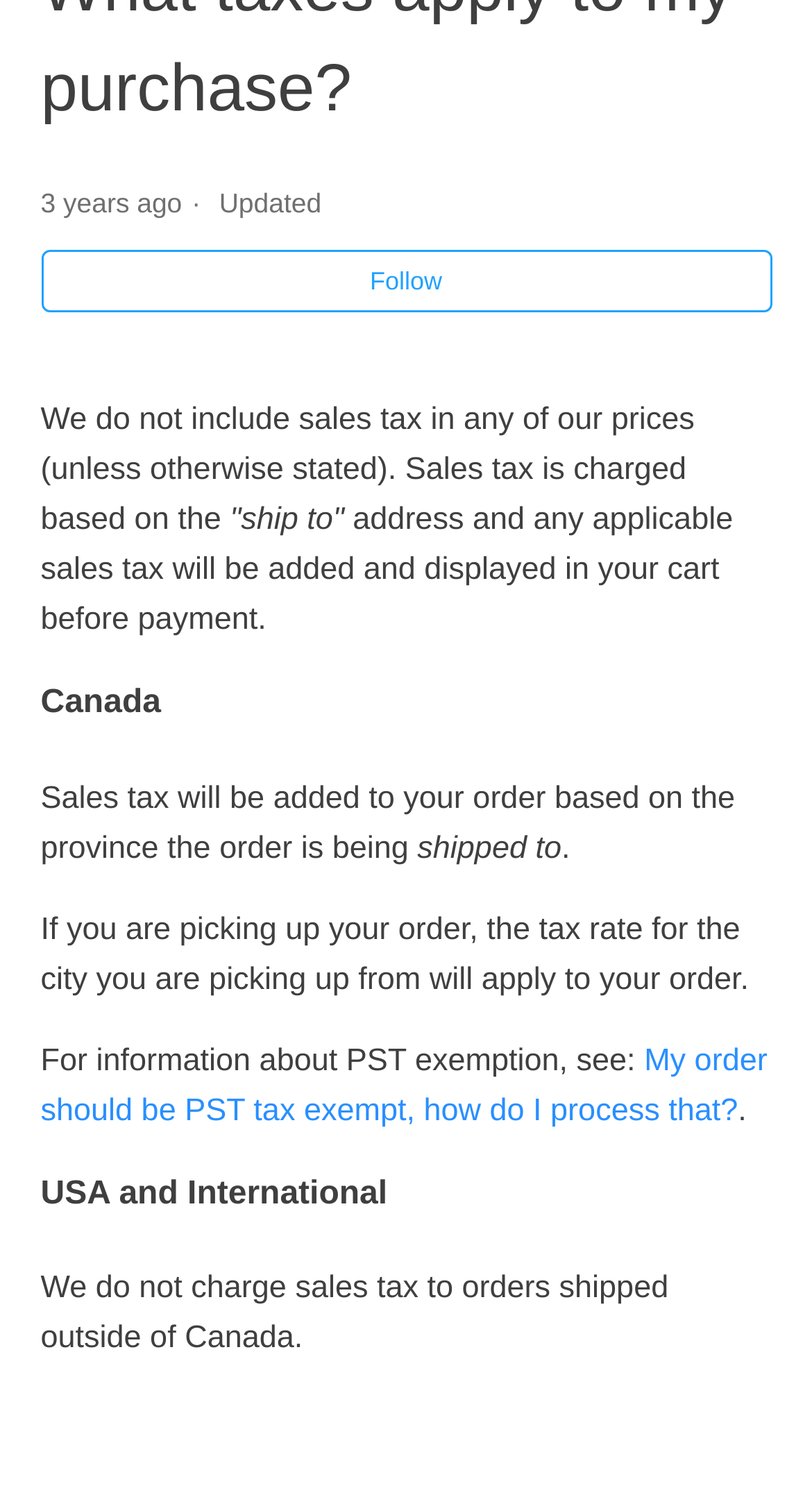Calculate the bounding box coordinates for the UI element based on the following description: "Facebook". Ensure the coordinates are four float numbers between 0 and 1, i.e., [left, top, right, bottom].

None